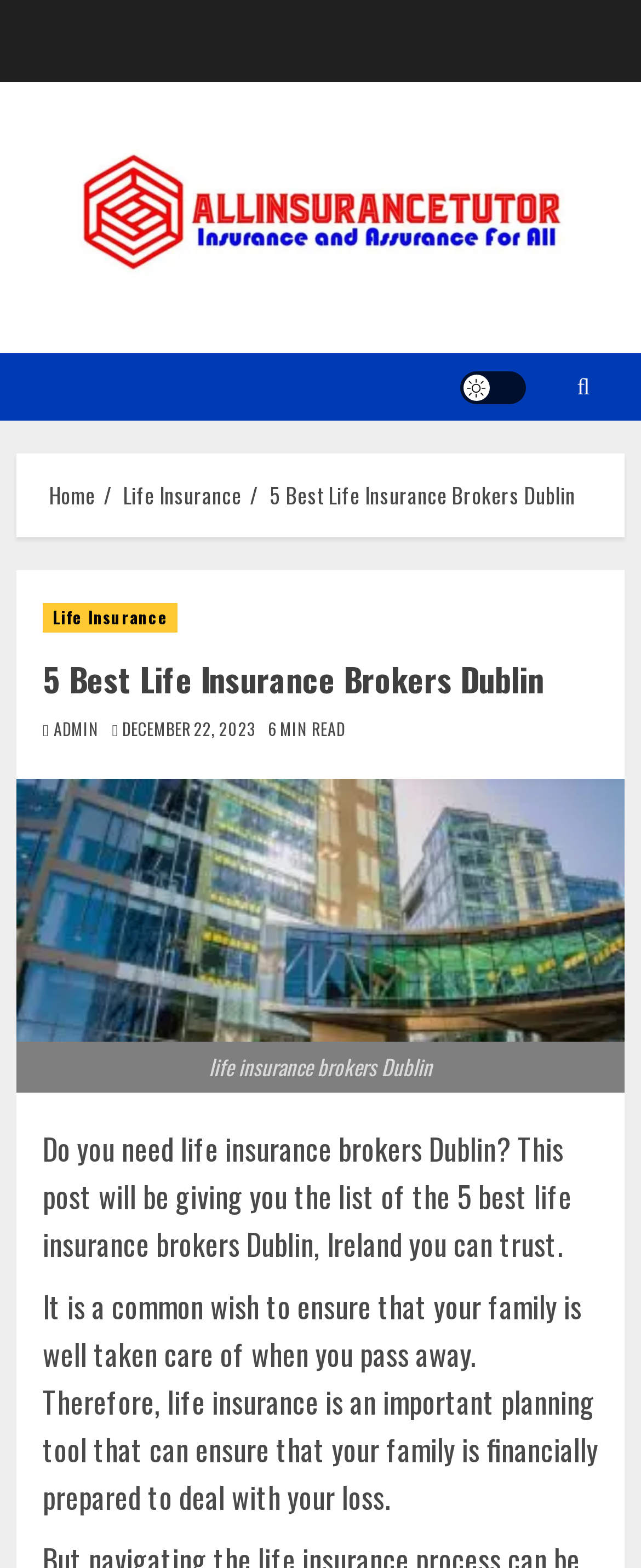Please locate the bounding box coordinates of the element's region that needs to be clicked to follow the instruction: "switch to dark mode". The bounding box coordinates should be provided as four float numbers between 0 and 1, i.e., [left, top, right, bottom].

[0.718, 0.236, 0.821, 0.257]